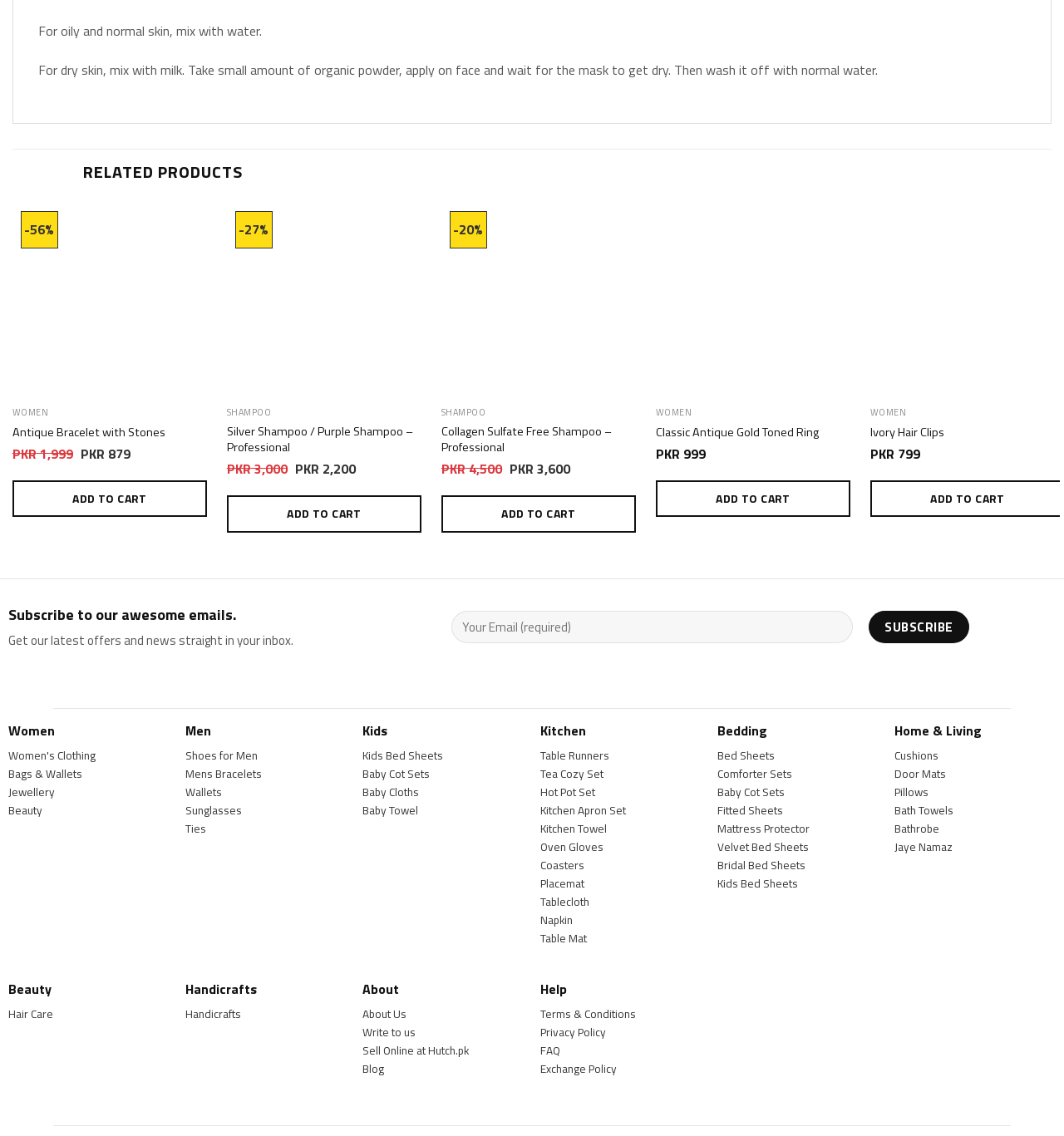Please find the bounding box for the UI component described as follows: "name="your-email" placeholder="Your Email (required)"".

[0.424, 0.538, 0.801, 0.566]